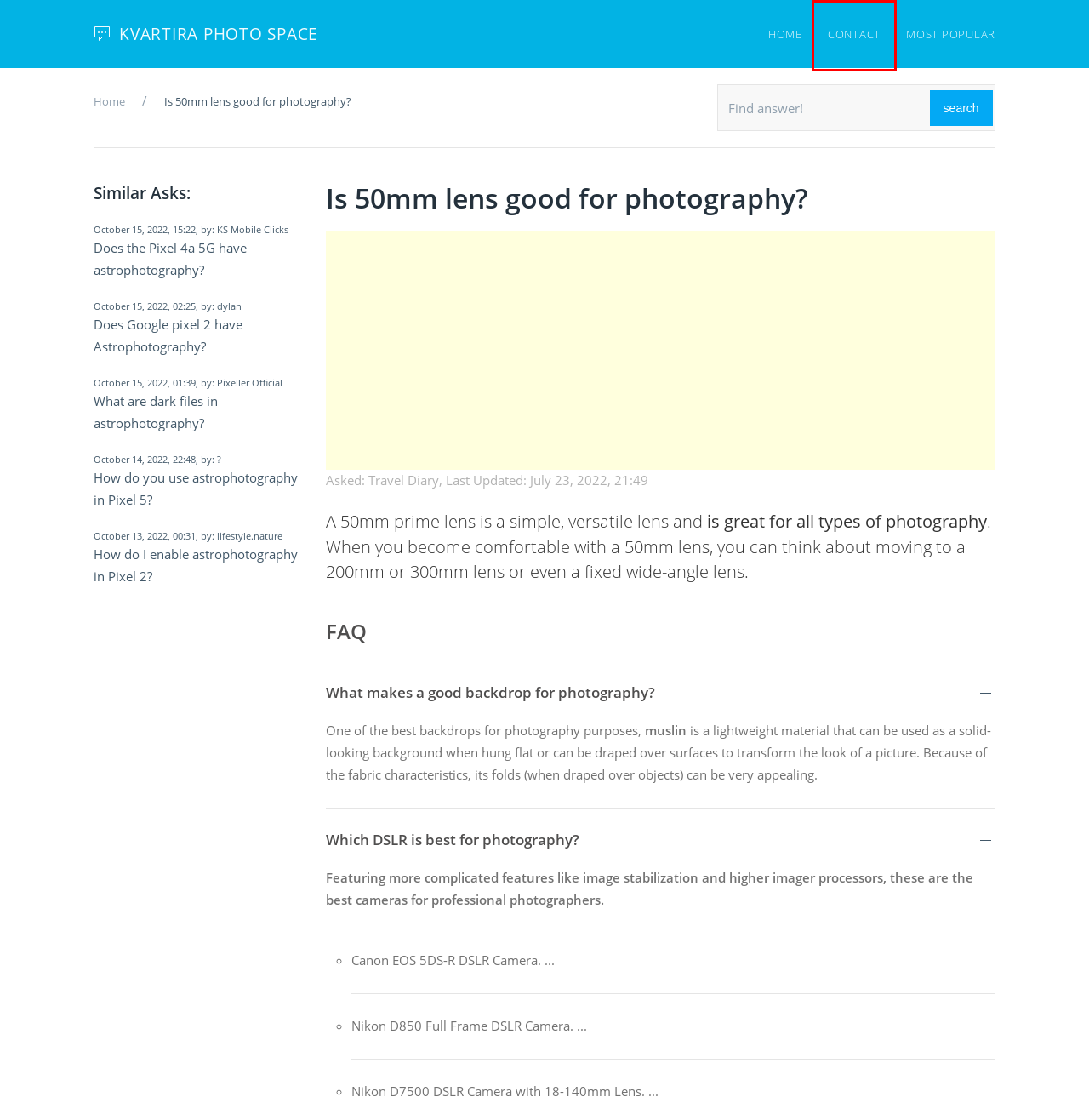Given a webpage screenshot with a red bounding box around a particular element, identify the best description of the new webpage that will appear after clicking on the element inside the red bounding box. Here are the candidates:
A. What are dark files in astrophotography? - FOTO SPACE
B. Does Google pixel 2 have Astrophotography? - FOTO SPACE
C. How do you organize a photography project? - FOTO SPACE
D. How do I enable astrophotography in Pixel 2? - FOTO SPACE
E. Does the Pixel 4a 5G have astrophotography? - FOTO SPACE
F. How do you use astrophotography in Pixel 5? - FOTO SPACE
G. What is a photography proposal? - FOTO SPACE
H. FOTO SPACE - Photo Tips and Tutorials

G